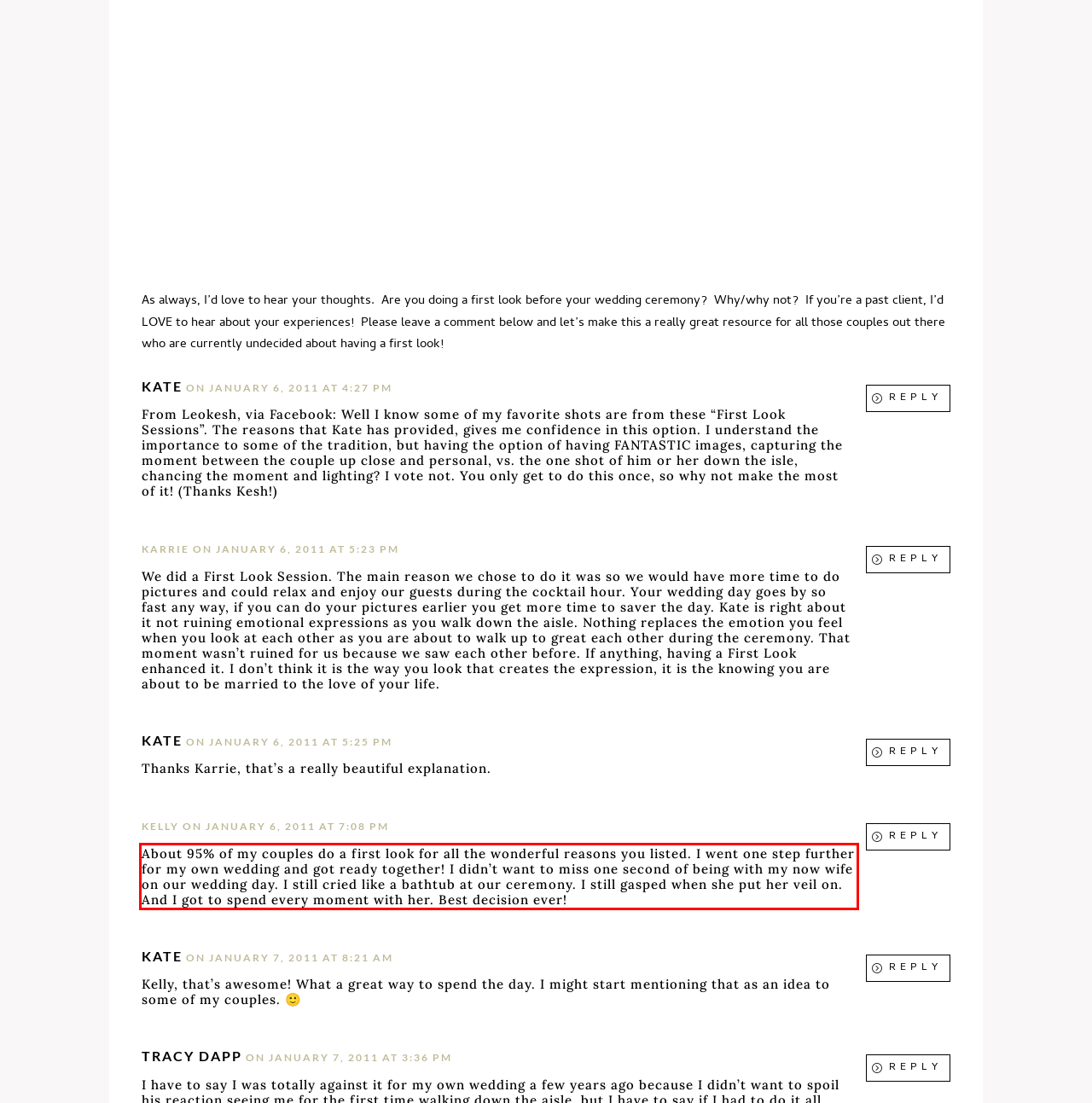Identify the text within the red bounding box on the webpage screenshot and generate the extracted text content.

About 95% of my couples do a first look for all the wonderful reasons you listed. I went one step further for my own wedding and got ready together! I didn’t want to miss one second of being with my now wife on our wedding day. I still cried like a bathtub at our ceremony. I still gasped when she put her veil on. And I got to spend every moment with her. Best decision ever!